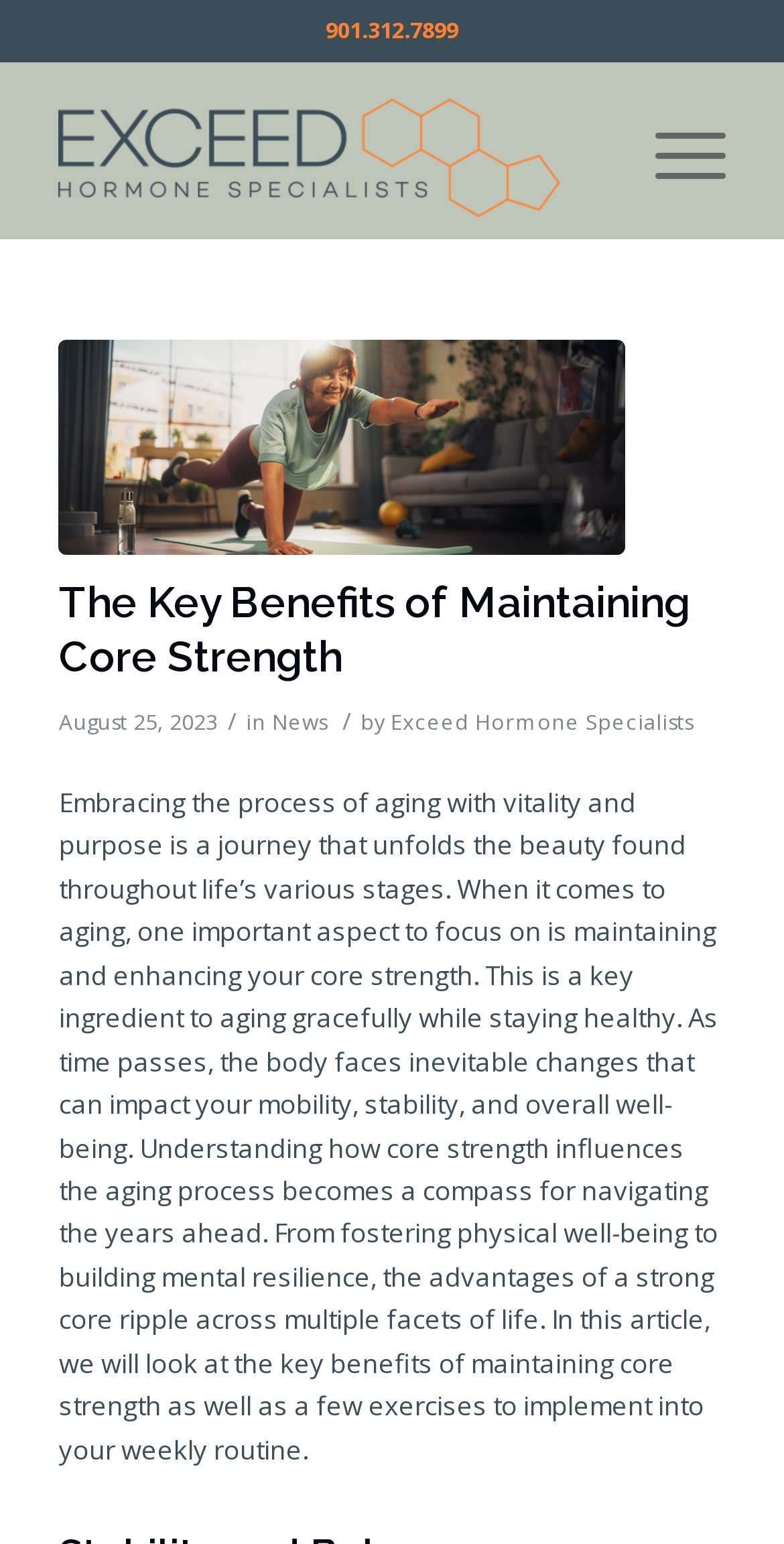Elaborate on the information and visuals displayed on the webpage.

The webpage is about the importance of maintaining core strength as one ages. At the top, there is a phone number "901.312.7899" and a logo of "Exceed Hormone Specialists" with a link to their website. Below the logo, there is a navigation link to "The Key Benefits of Maintaining Core Strength" article.

The main content of the webpage is divided into two sections. The first section is a header area that contains the title "The Key Benefits of Maintaining Core Strength" in a large font, followed by the date "August 25, 2023", and a category label "News" with a link to the news section. The title is also a link to the article itself.

The second section is a long paragraph of text that discusses the importance of core strength in the aging process. The text explains how maintaining core strength can help with physical well-being, mental resilience, and overall health as one ages. The article also promises to provide exercises to implement into one's weekly routine.

There are no images on the page apart from the logo of "Exceed Hormone Specialists". The layout is clean, with a clear hierarchy of headings and text. The text is well-organized and easy to read.